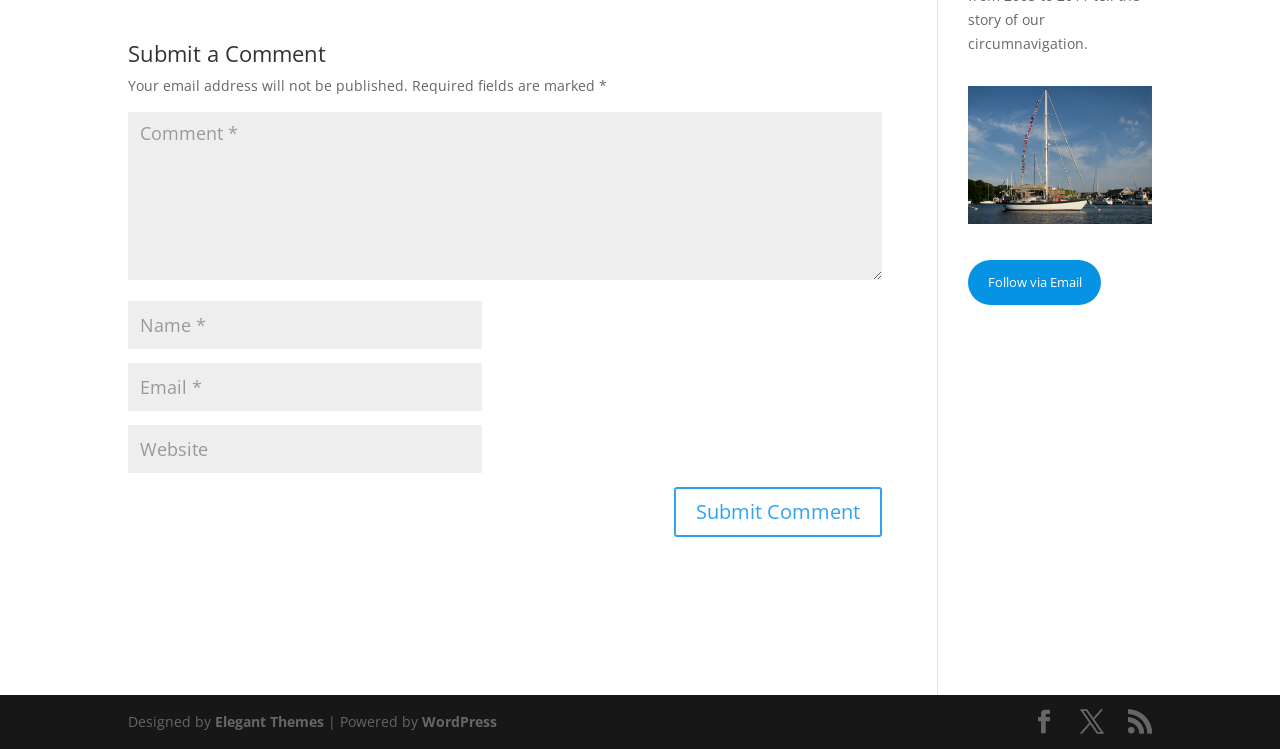Determine the bounding box for the UI element as described: "Elegant Themes". The coordinates should be represented as four float numbers between 0 and 1, formatted as [left, top, right, bottom].

[0.168, 0.95, 0.253, 0.976]